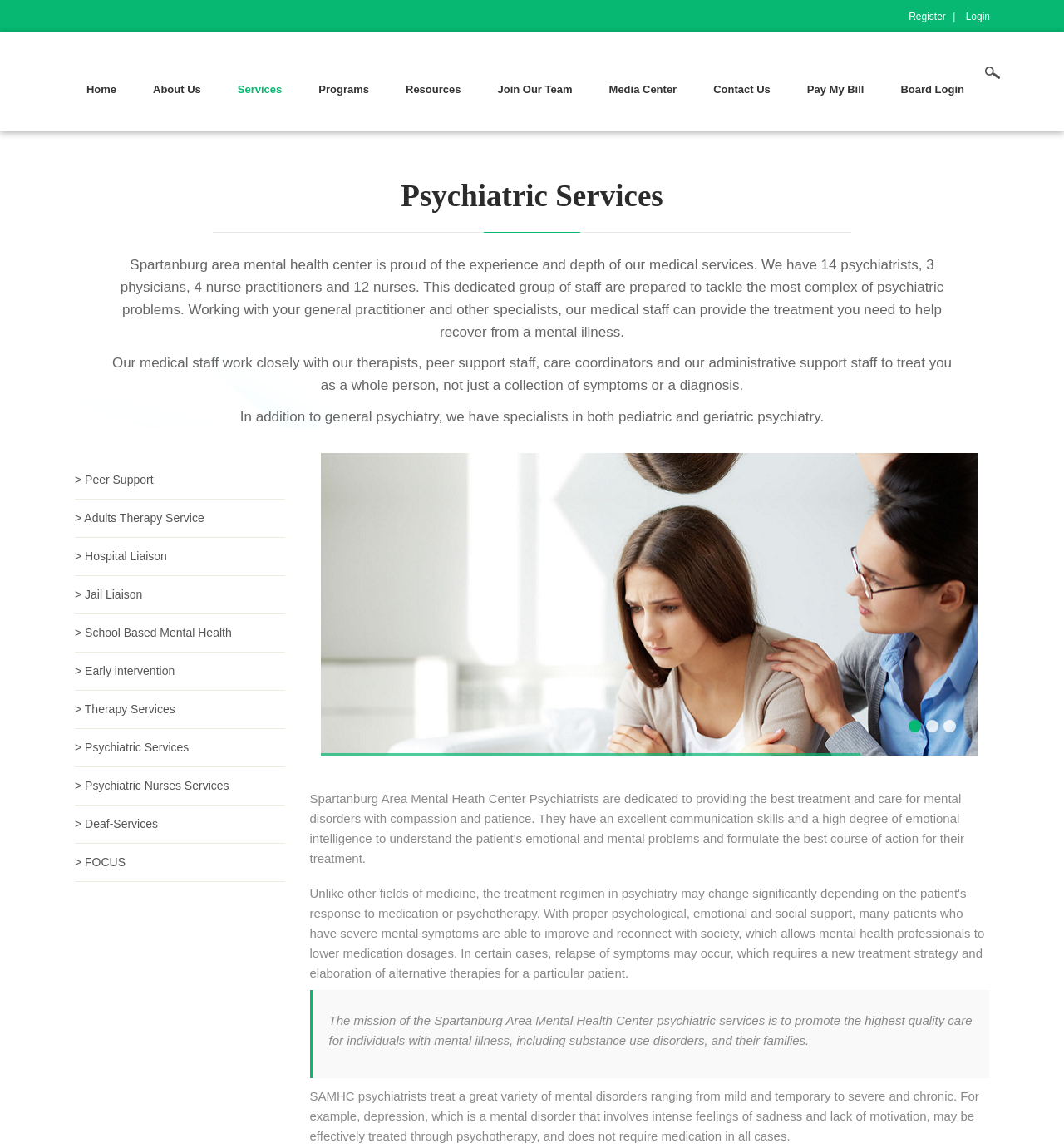Could you locate the bounding box coordinates for the section that should be clicked to accomplish this task: "Register".

[0.854, 0.007, 0.904, 0.021]